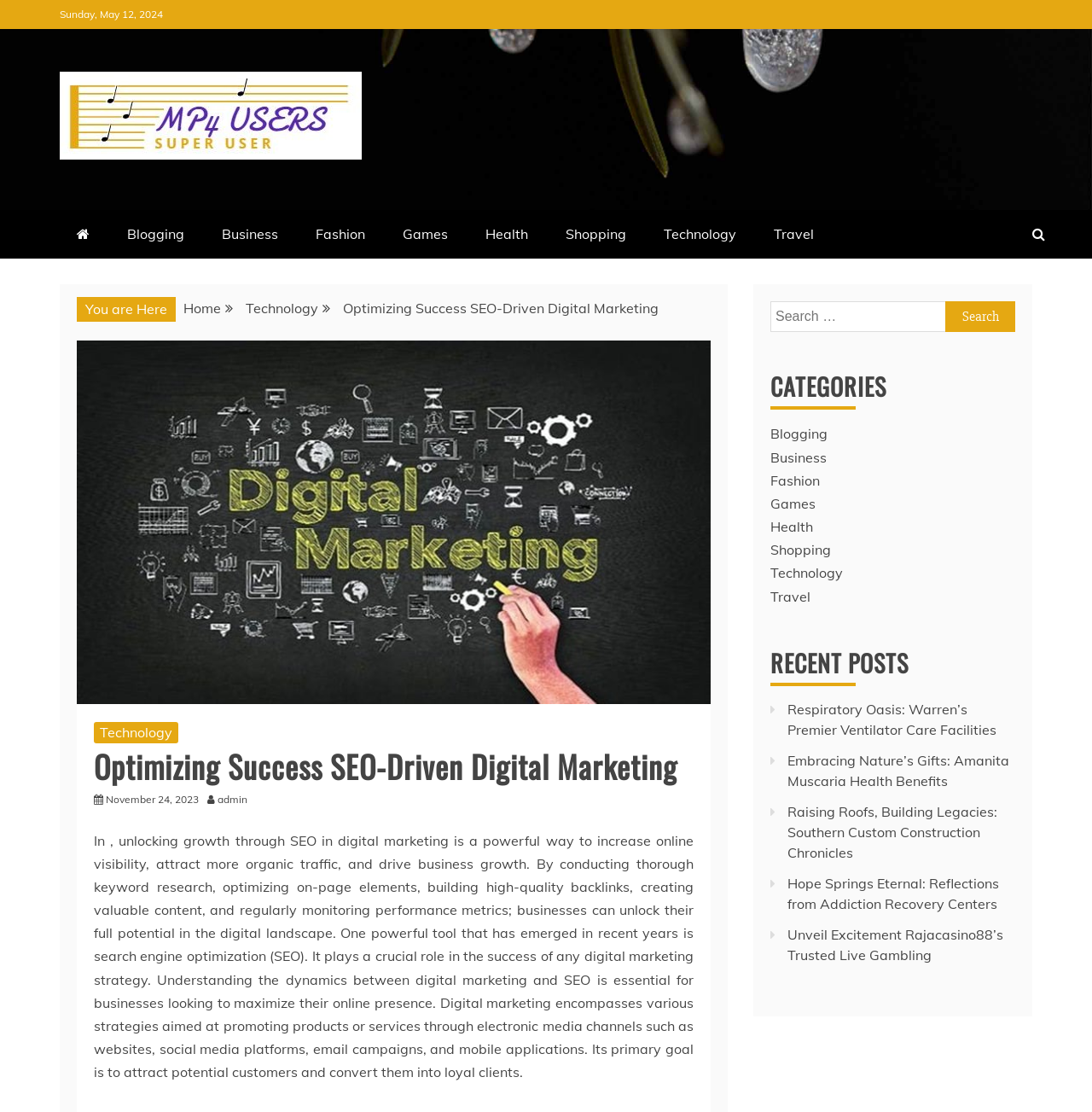Please provide a brief answer to the question using only one word or phrase: 
What is the current date?

Sunday, May 12, 2024